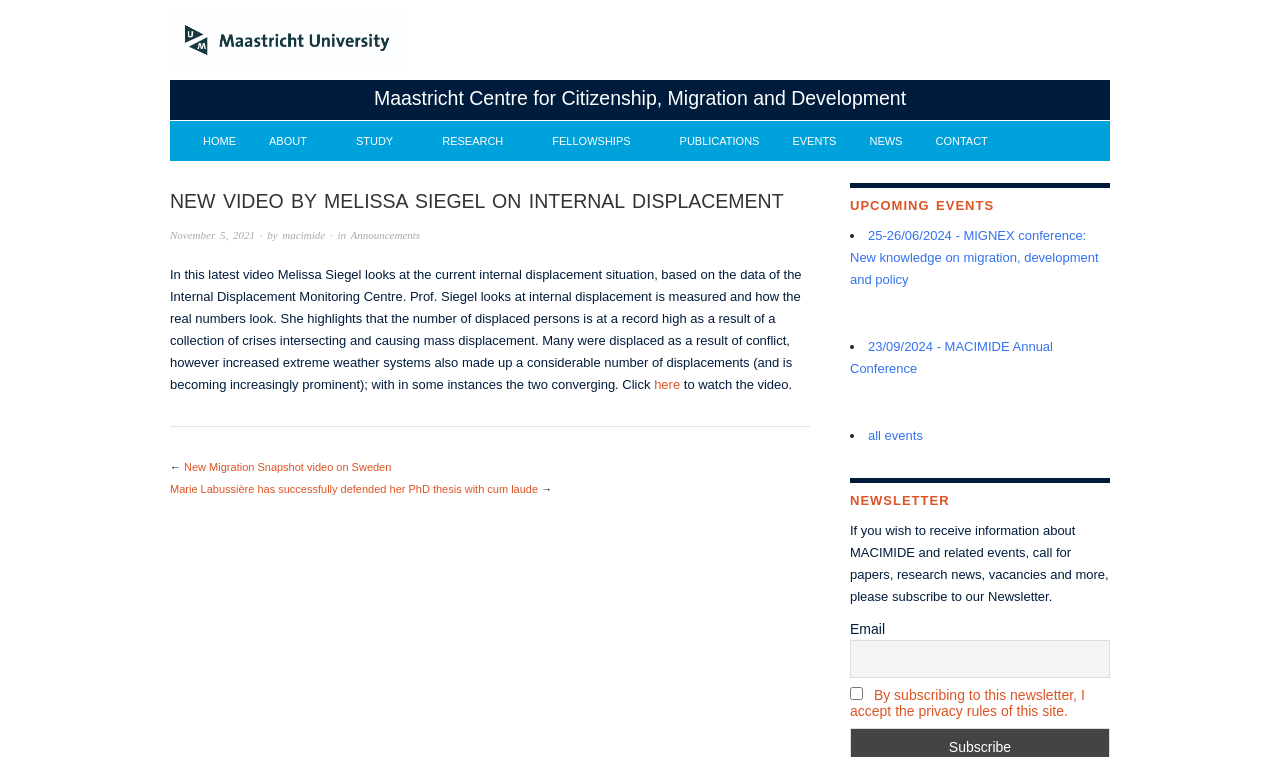Please identify the bounding box coordinates of where to click in order to follow the instruction: "Watch the latest video by Melissa Siegel".

[0.511, 0.498, 0.531, 0.517]